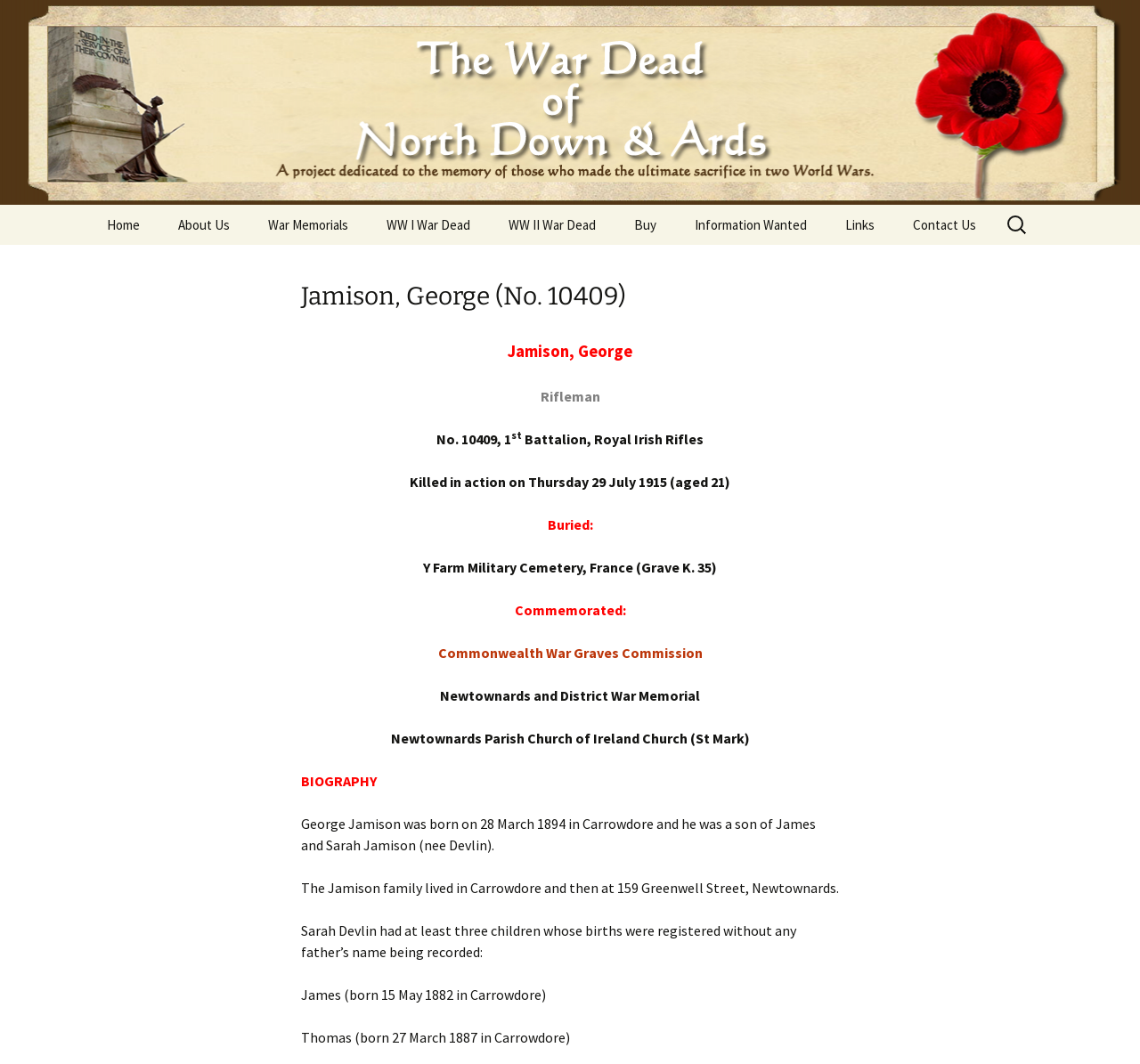How old was George Jamison when he died?
Please respond to the question with a detailed and thorough explanation.

I found the answer by looking at the text 'Killed in action on Thursday 29 July 1915 (aged 21)' which mentions the age at the time of death.